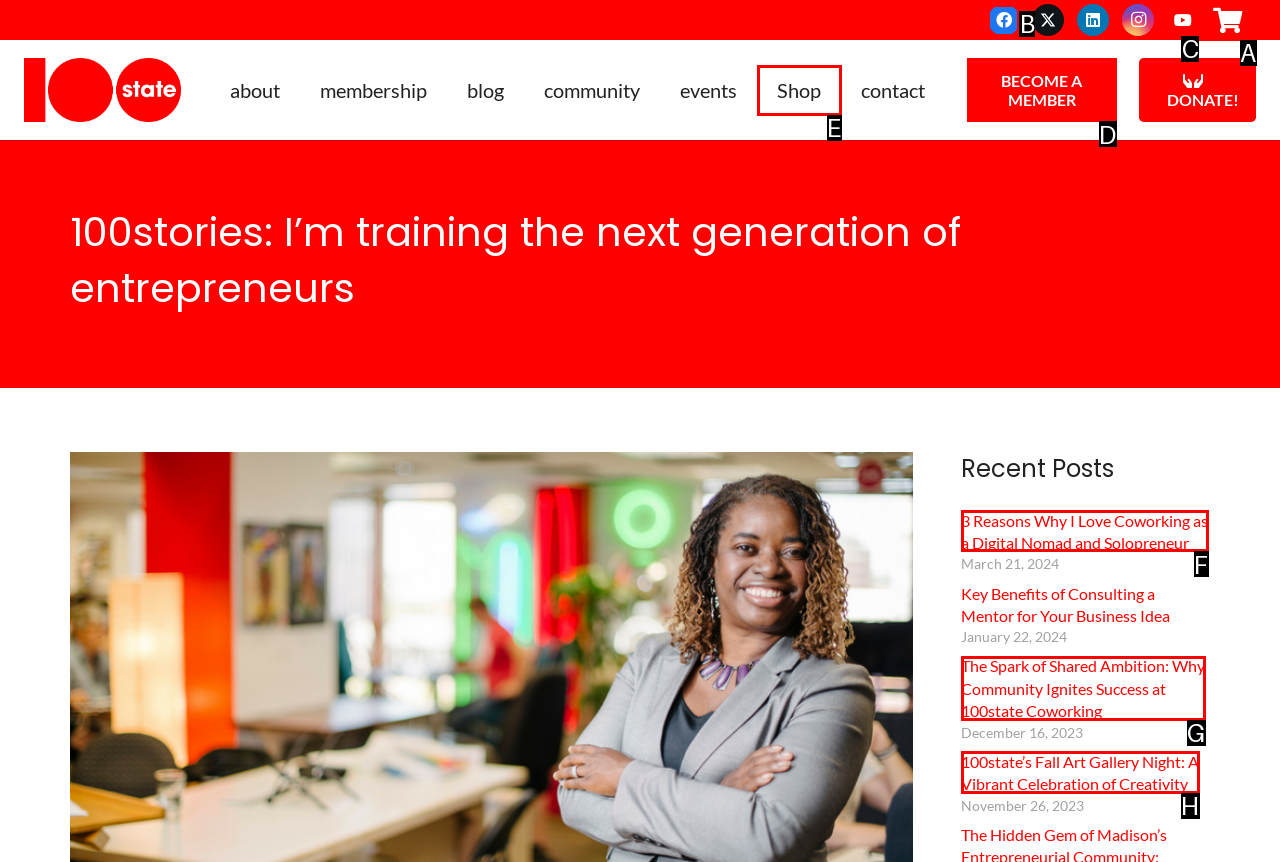Find the HTML element that matches the description: aria-label="YouTube" title="YouTube". Answer using the letter of the best match from the available choices.

C